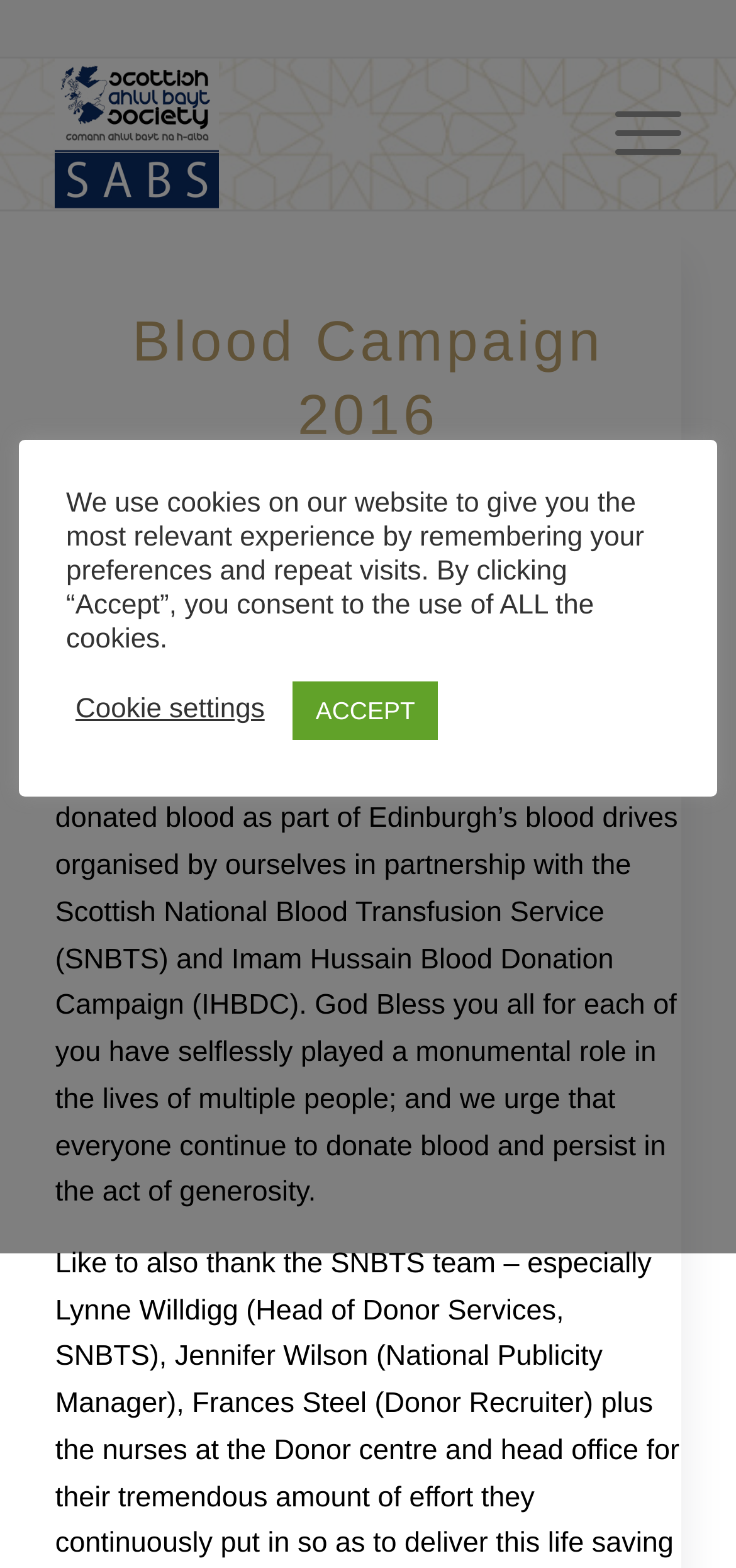Please provide a detailed answer to the question below based on the screenshot: 
What is the purpose of the campaign?

The purpose of the campaign can be inferred from the text 'Imam Hussain Blood Donation Campaign (Scotland)' and 'blood drives organised by ourselves in partnership with the Scottish National Blood Transfusion Service (SNBTS) and Imam Hussain Blood Donation Campaign (IHBDC)'. This suggests that the campaign is related to blood donation.